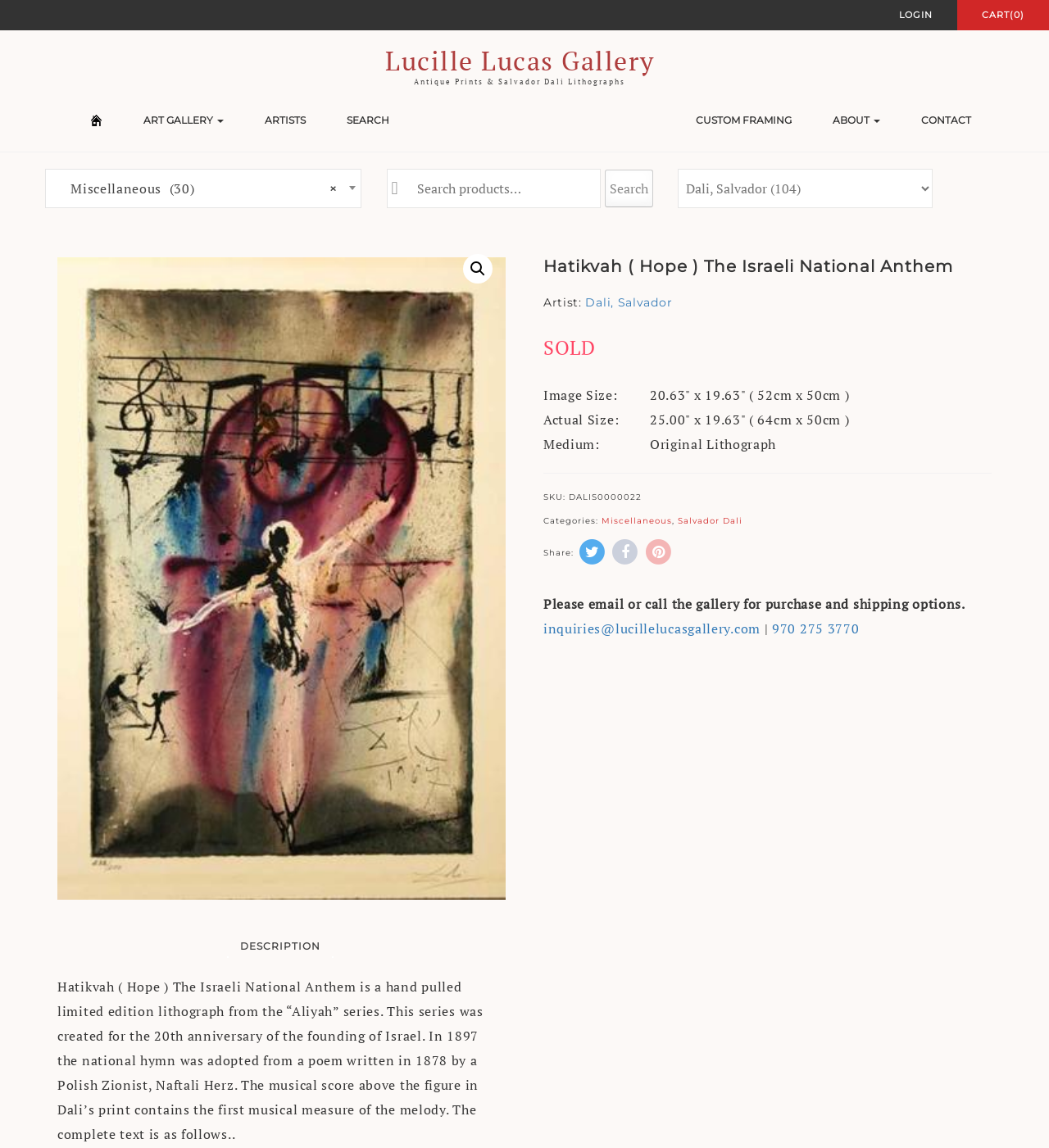Determine the bounding box coordinates of the clickable area required to perform the following instruction: "View the 'ART GALLERY' menu". The coordinates should be represented as four float numbers between 0 and 1: [left, top, right, bottom].

[0.137, 0.098, 0.213, 0.112]